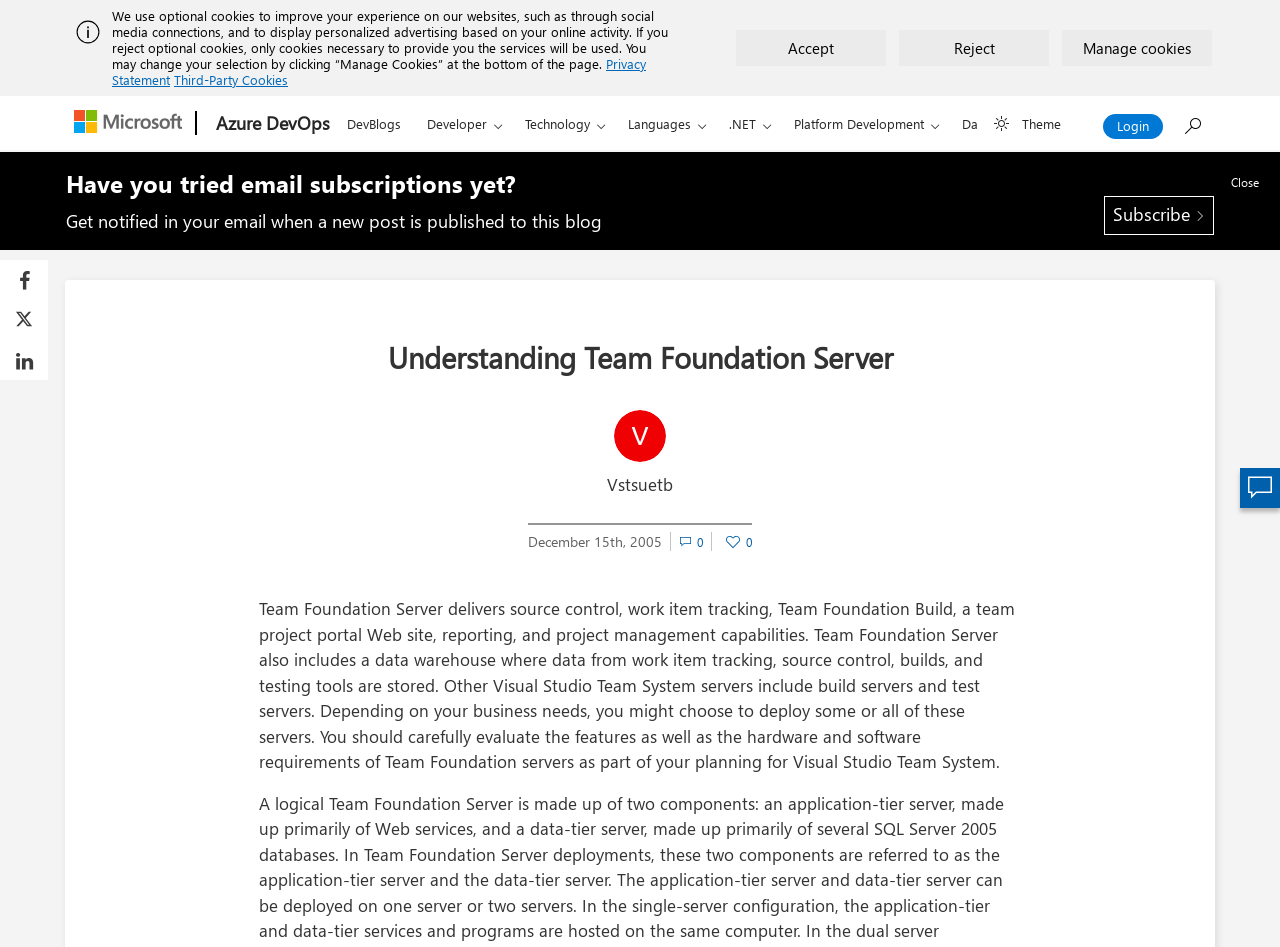Please identify the coordinates of the bounding box that should be clicked to fulfill this instruction: "Click on Microsoft".

[0.05, 0.102, 0.147, 0.159]